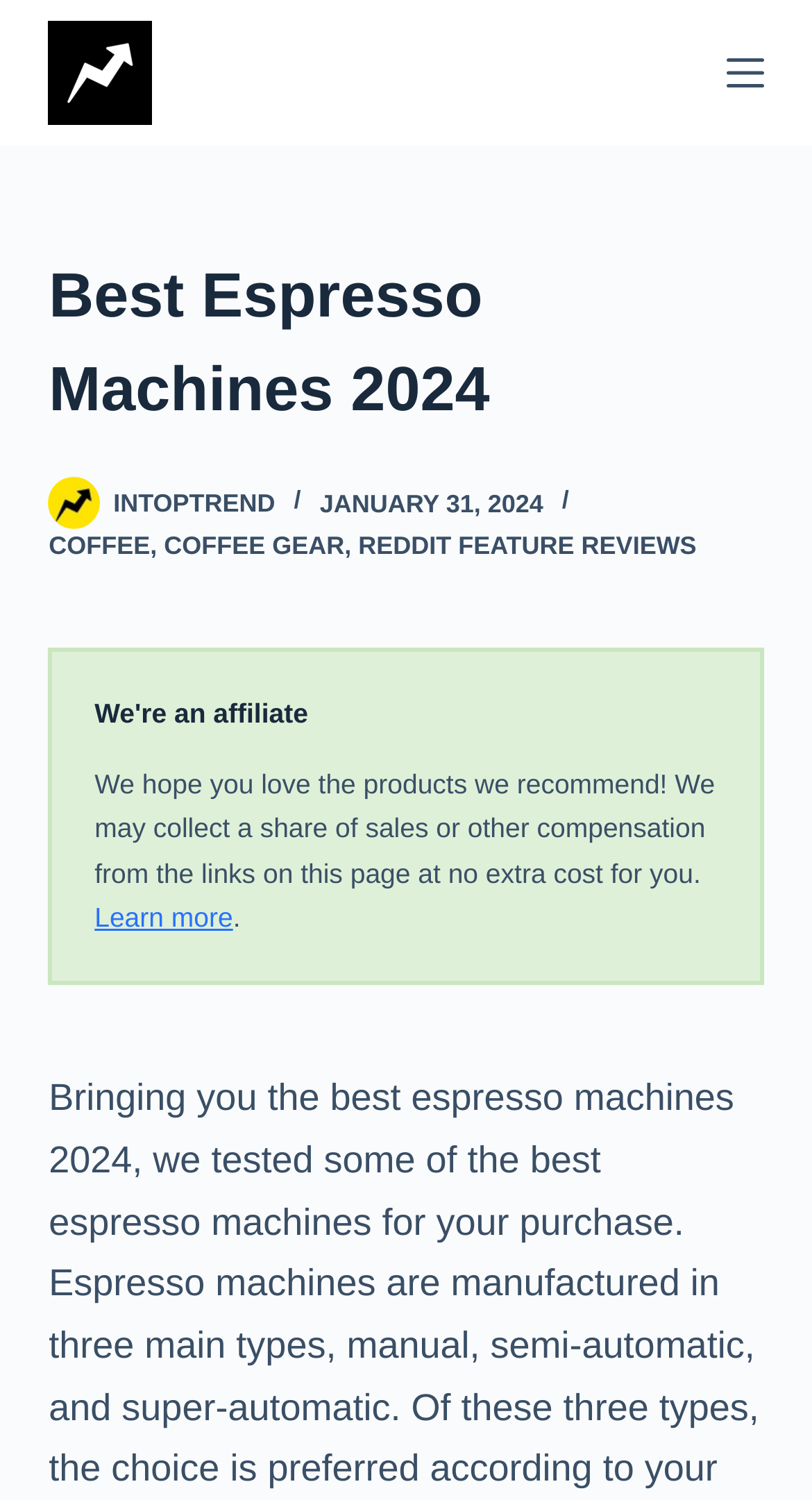Find the bounding box coordinates for the element that must be clicked to complete the instruction: "Go to 'COFFEE' page". The coordinates should be four float numbers between 0 and 1, indicated as [left, top, right, bottom].

[0.06, 0.354, 0.185, 0.373]